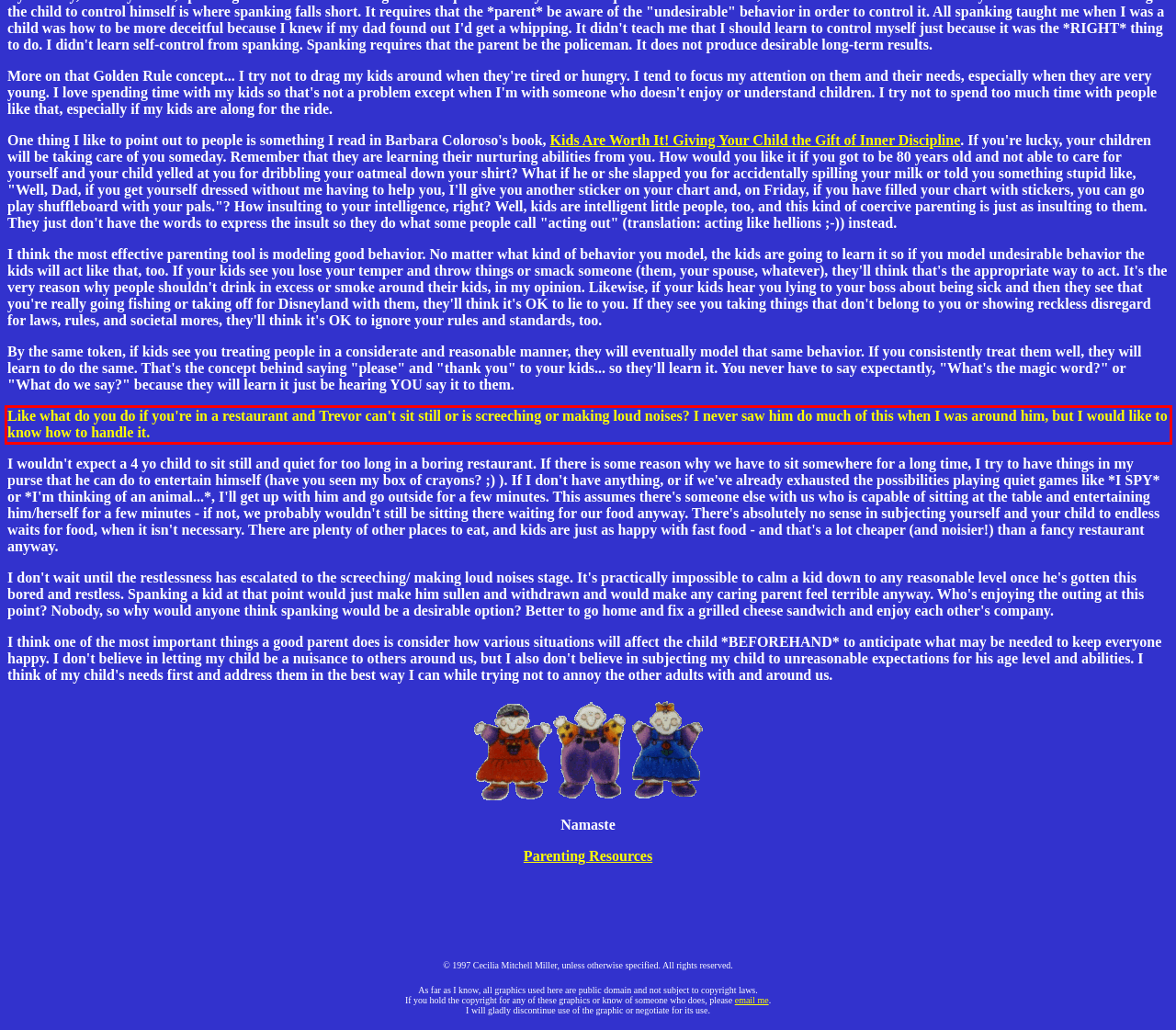You are presented with a screenshot containing a red rectangle. Extract the text found inside this red bounding box.

Like what do you do if you're in a restaurant and Trevor can't sit still or is screeching or making loud noises? I never saw him do much of this when I was around him, but I would like to know how to handle it.